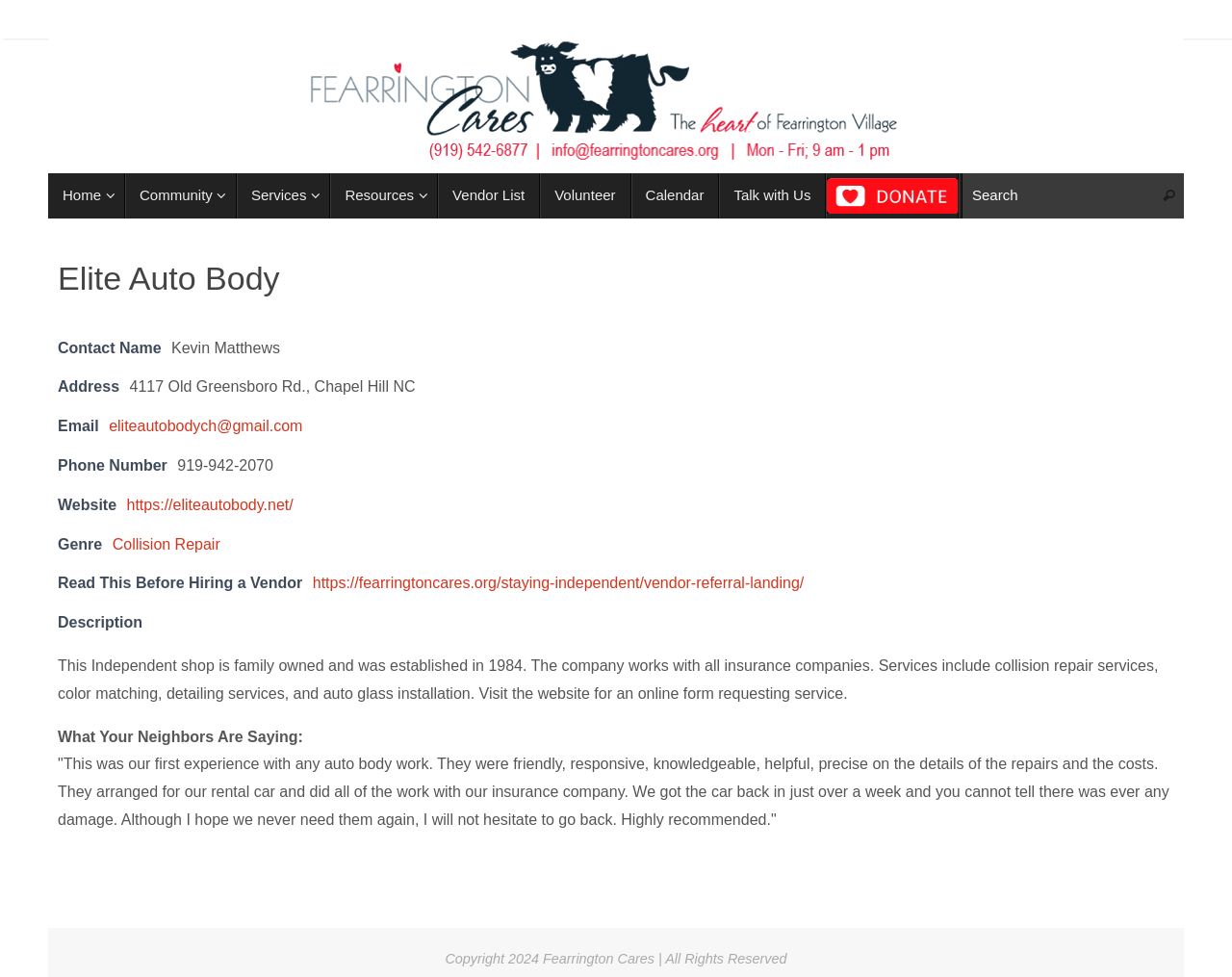Provide a one-word or brief phrase answer to the question:
What is the phone number of the shop?

919-942-2070